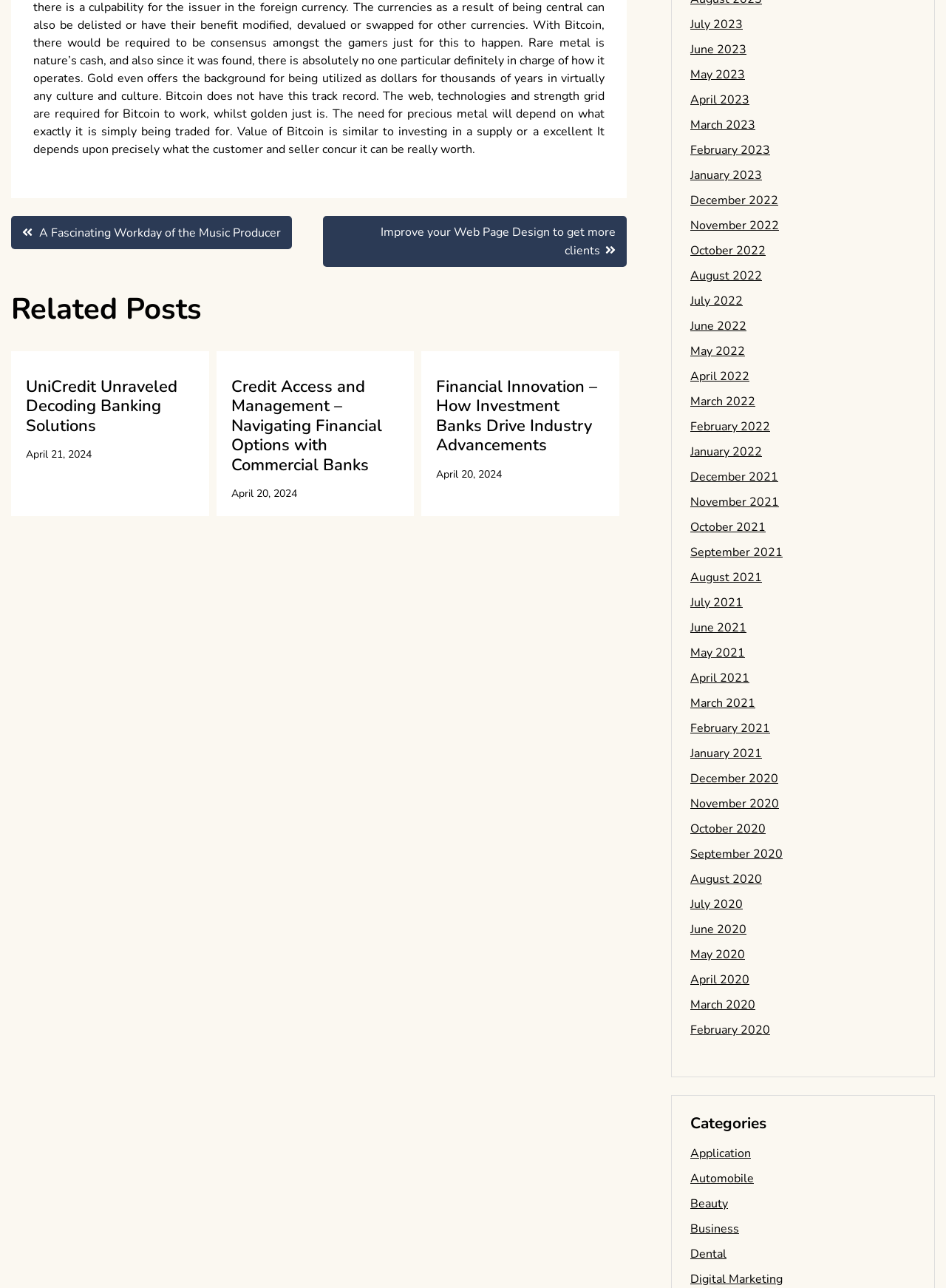Specify the bounding box coordinates of the area to click in order to execute this command: 'View 'UniCredit Unraveled Decoding Banking Solutions''. The coordinates should consist of four float numbers ranging from 0 to 1, and should be formatted as [left, top, right, bottom].

[0.027, 0.292, 0.188, 0.339]